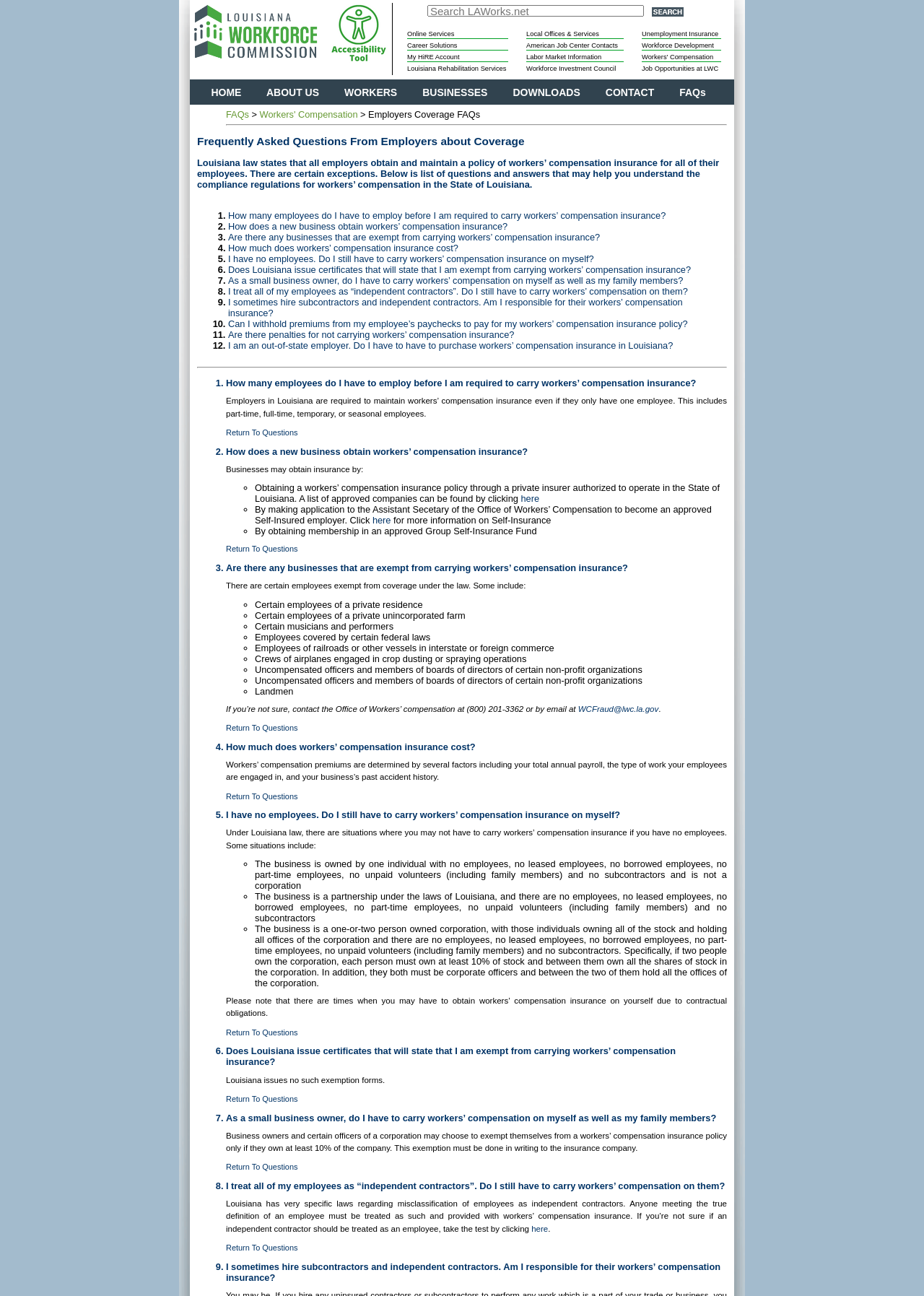How can a new business obtain workers' compensation insurance in Louisiana?
Offer a detailed and full explanation in response to the question.

The webpage states that businesses may obtain insurance by obtaining a workers' compensation insurance policy through a private insurer authorized to operate in the State of Louisiana, by making application to the Assistant Secretary of the Office of Workers' Compensation to become an approved Self-Insured employer, or by obtaining membership in an approved Group Self-Insurance Fund.